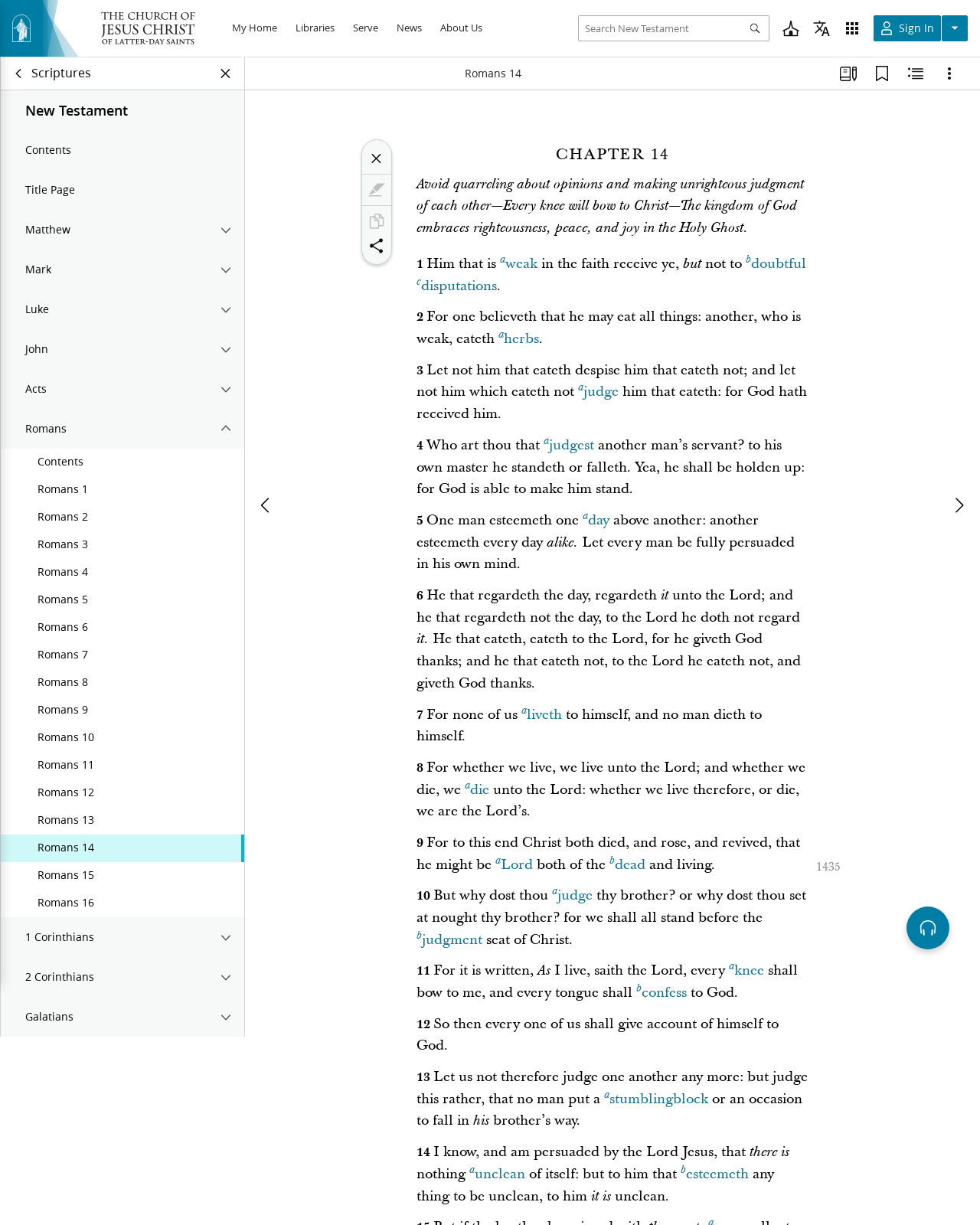Please determine the bounding box coordinates of the element's region to click for the following instruction: "Search New Testament".

[0.589, 0.012, 0.652, 0.055]